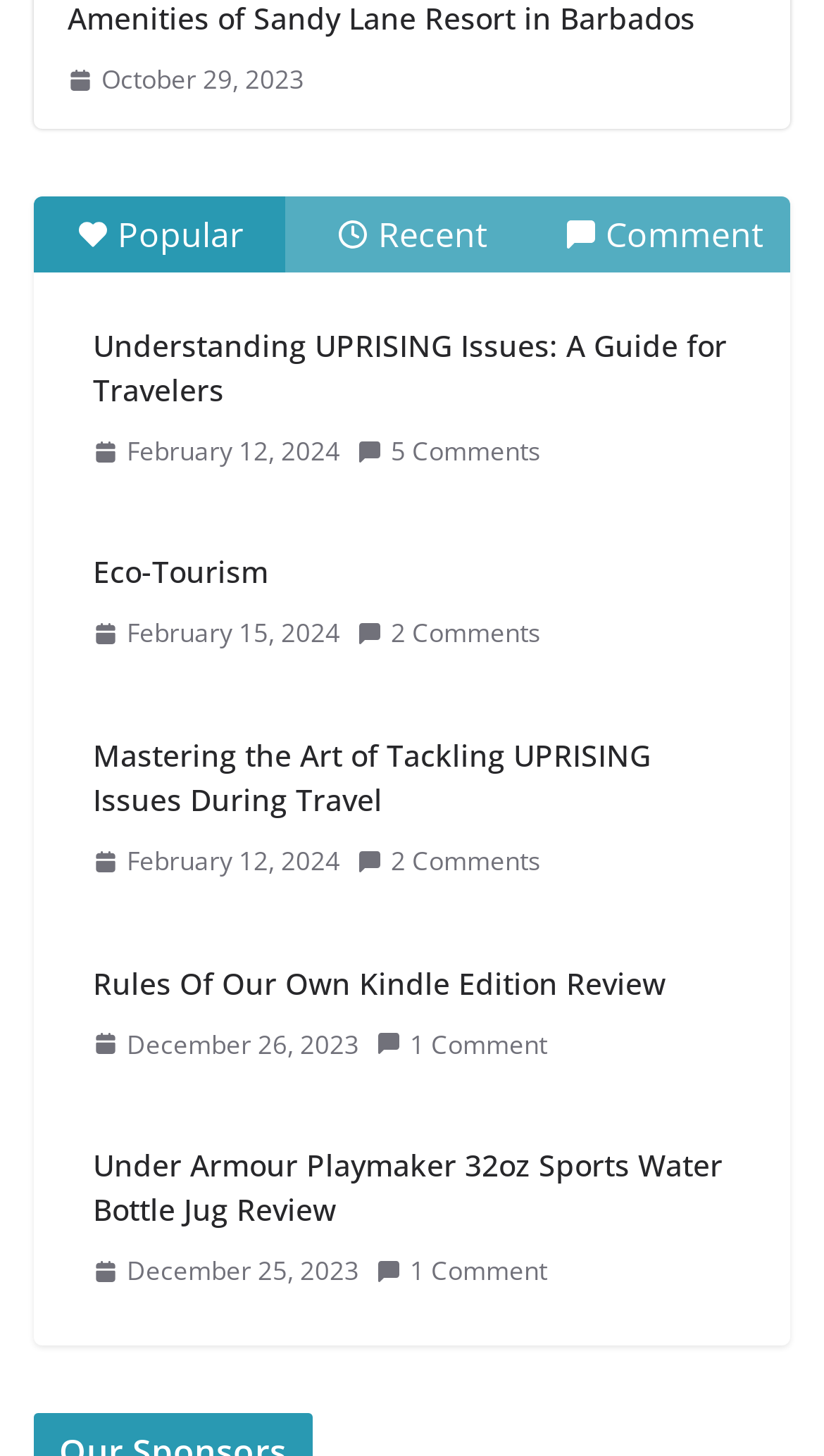How many articles are on this webpage?
Look at the image and respond with a one-word or short phrase answer.

9